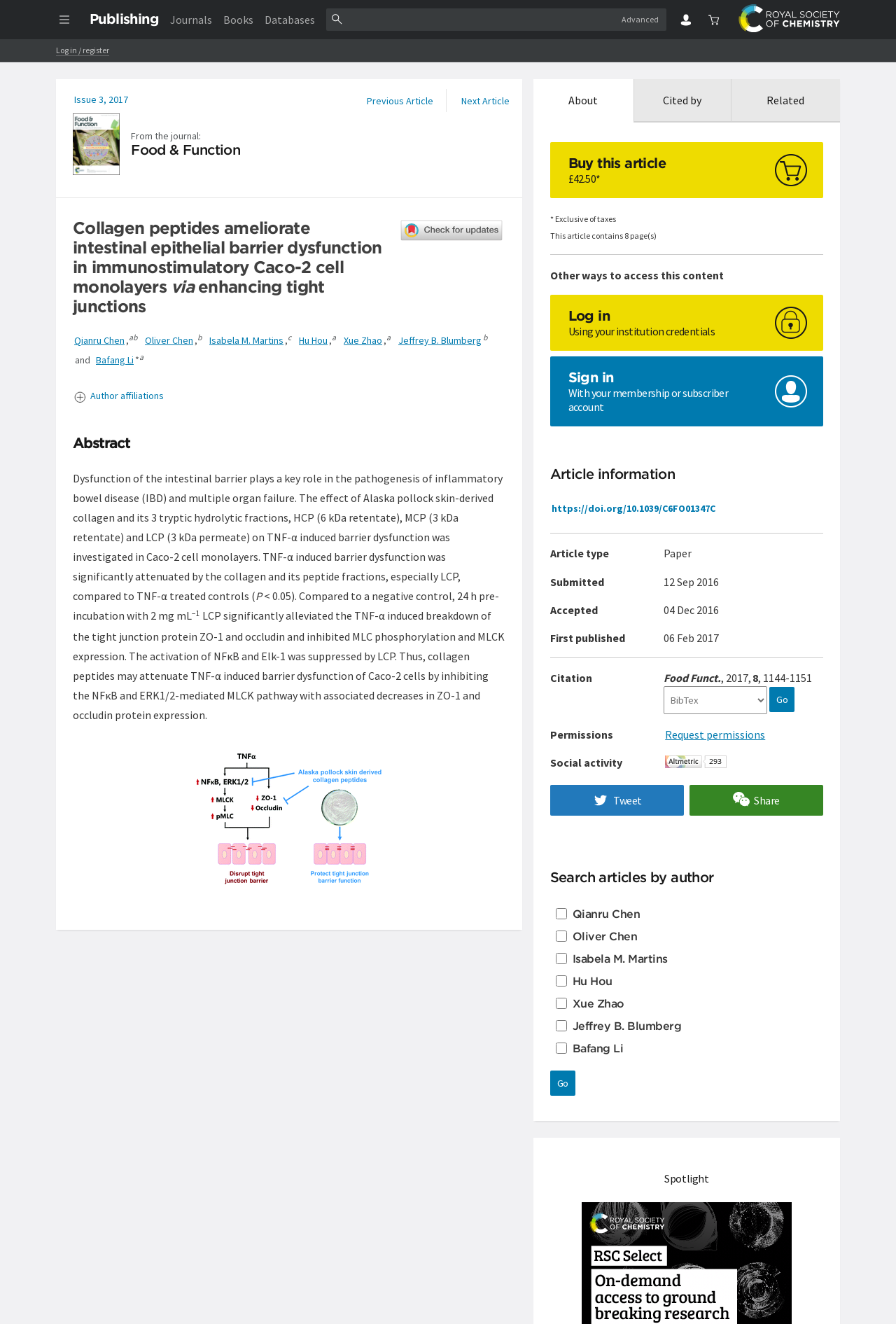Summarize the webpage with intricate details.

This webpage is an article from the journal "Food & Function" published by the Royal Society of Chemistry. At the top of the page, there is a navigation menu with links to the publishing home page, journals, books, databases, and a search bar. On the right side, there are links to log in or register, view the basket, and access the Royal Society of Chemistry homepage.

Below the navigation menu, there is a section with links to previous and next articles, as well as a link to view all articles in the current issue. The article title, "Collagen peptides ameliorate intestinal epithelial barrier dysfunction in immunostimulatory Caco-2 cell monolayers via enhancing tight junctions," is displayed prominently, along with a button to check for updates.

The article authors, Qianru Chen, Oliver Chen, Isabela M. Martins, Hu Hou, Xue Zhao, Jeffrey B. Blumberg, and Bafang Li, are listed below the title, with their affiliations accessible via a button. The abstract of the article is displayed in a section below, which summarizes the research on the effect of Alaska pollock skin-derived collagen on intestinal barrier dysfunction.

To the right of the abstract, there is a graphical abstract image. Below the abstract, there are tabs to navigate to different sections of the article, including "About," "Cited by," and "Related." The "About" tab is selected by default and displays information about the article, including the option to buy the article, a summary of the content, and other ways to access the content.

Overall, the webpage is well-organized and easy to navigate, with clear headings and sections that separate the different parts of the article.